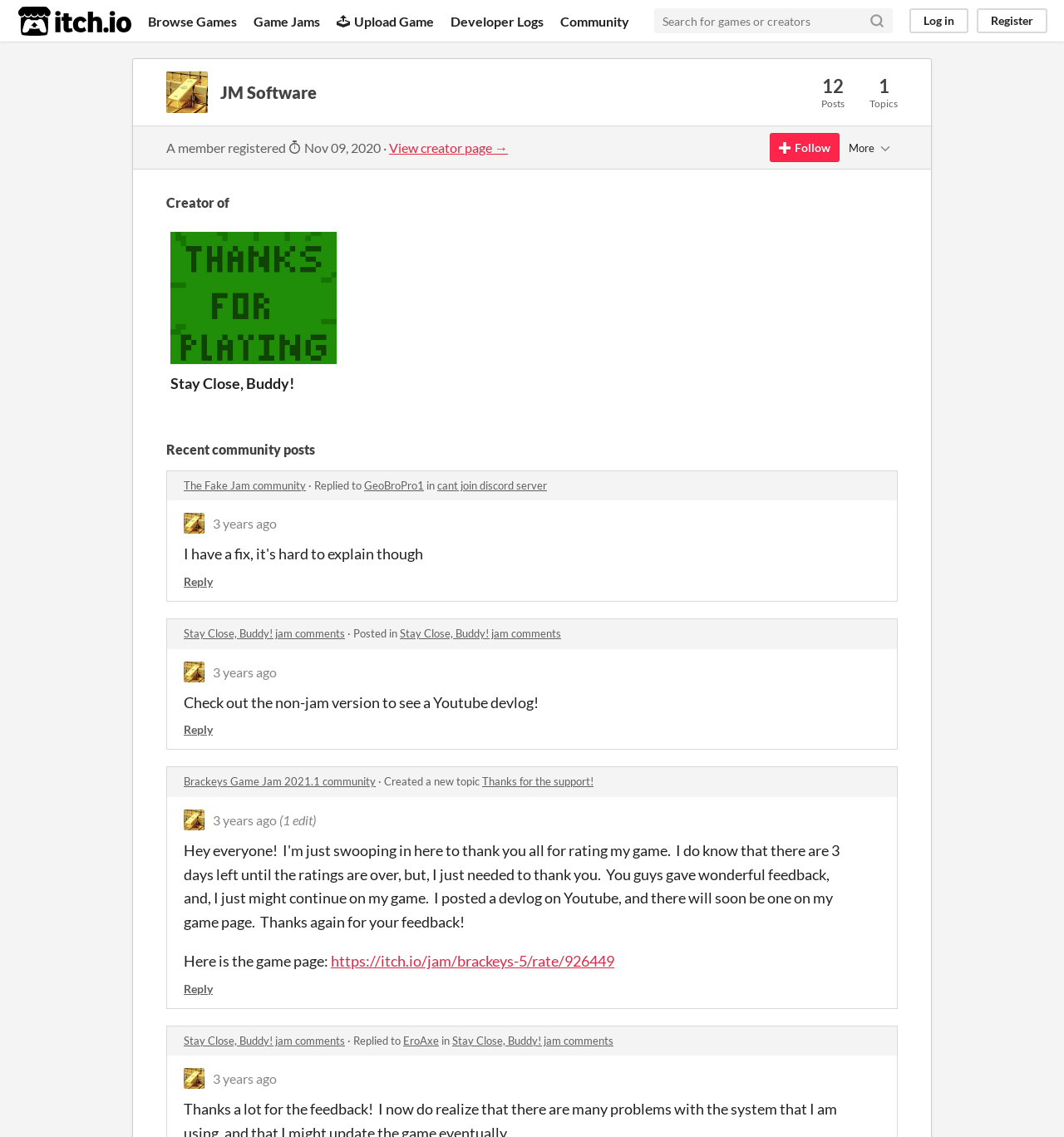Please provide a brief answer to the question using only one word or phrase: 
How many community posts are displayed on the webpage?

5